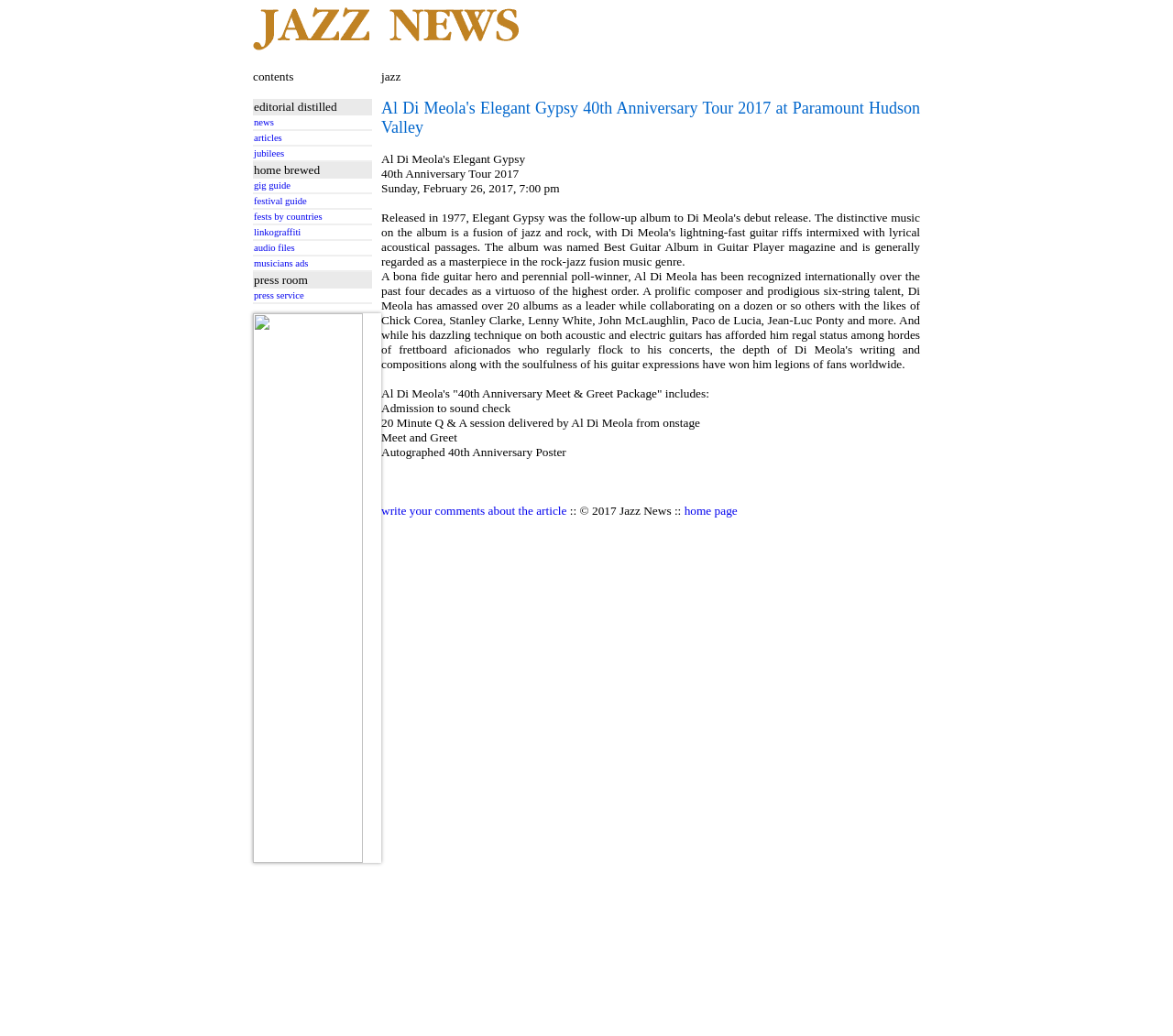Mark the bounding box of the element that matches the following description: "fests by countries".

[0.216, 0.204, 0.316, 0.214]